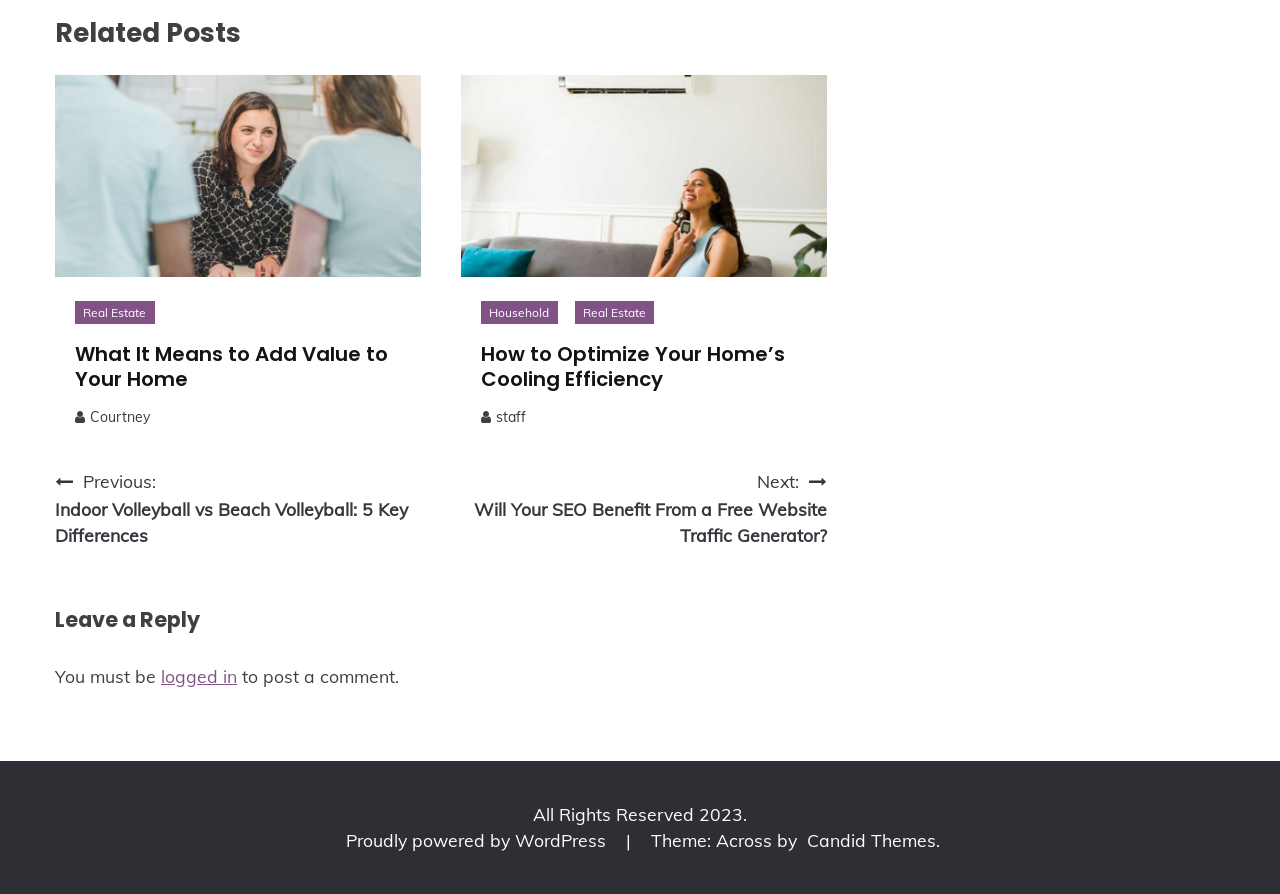Reply to the question below using a single word or brief phrase:
What is the text above the comment section?

Leave a Reply